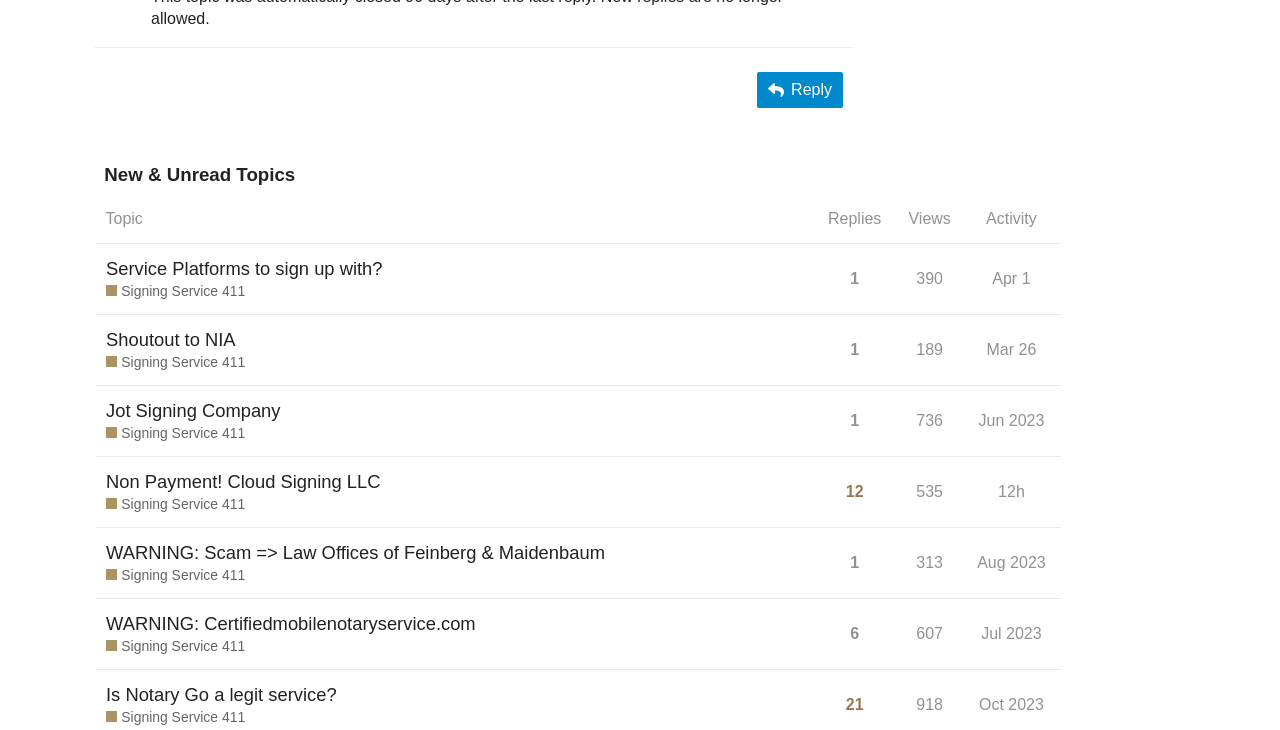Refer to the image and provide an in-depth answer to the question: 
How many signing services are mentioned in the topic 'Service Platforms to sign up with?'?

I found the topic 'Service Platforms to sign up with?' in the table with the heading 'New & Unread Topics' and looked at the content of the topic, which mentions 1 signing service, 'Signing Service 411'.